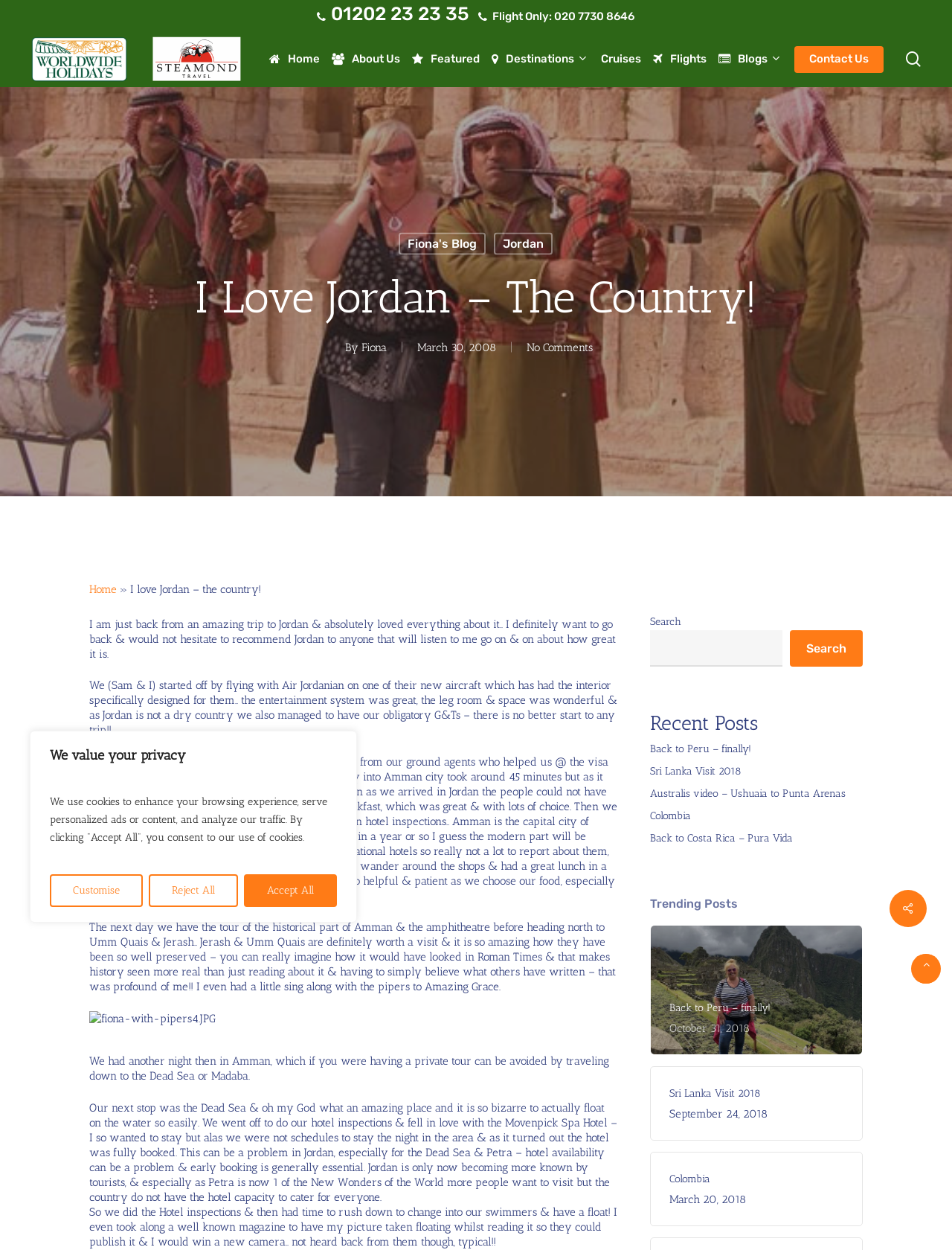Find the UI element described as: "Back to Peru – finally!" and predict its bounding box coordinates. Ensure the coordinates are four float numbers between 0 and 1, [left, top, right, bottom].

[0.683, 0.593, 0.906, 0.606]